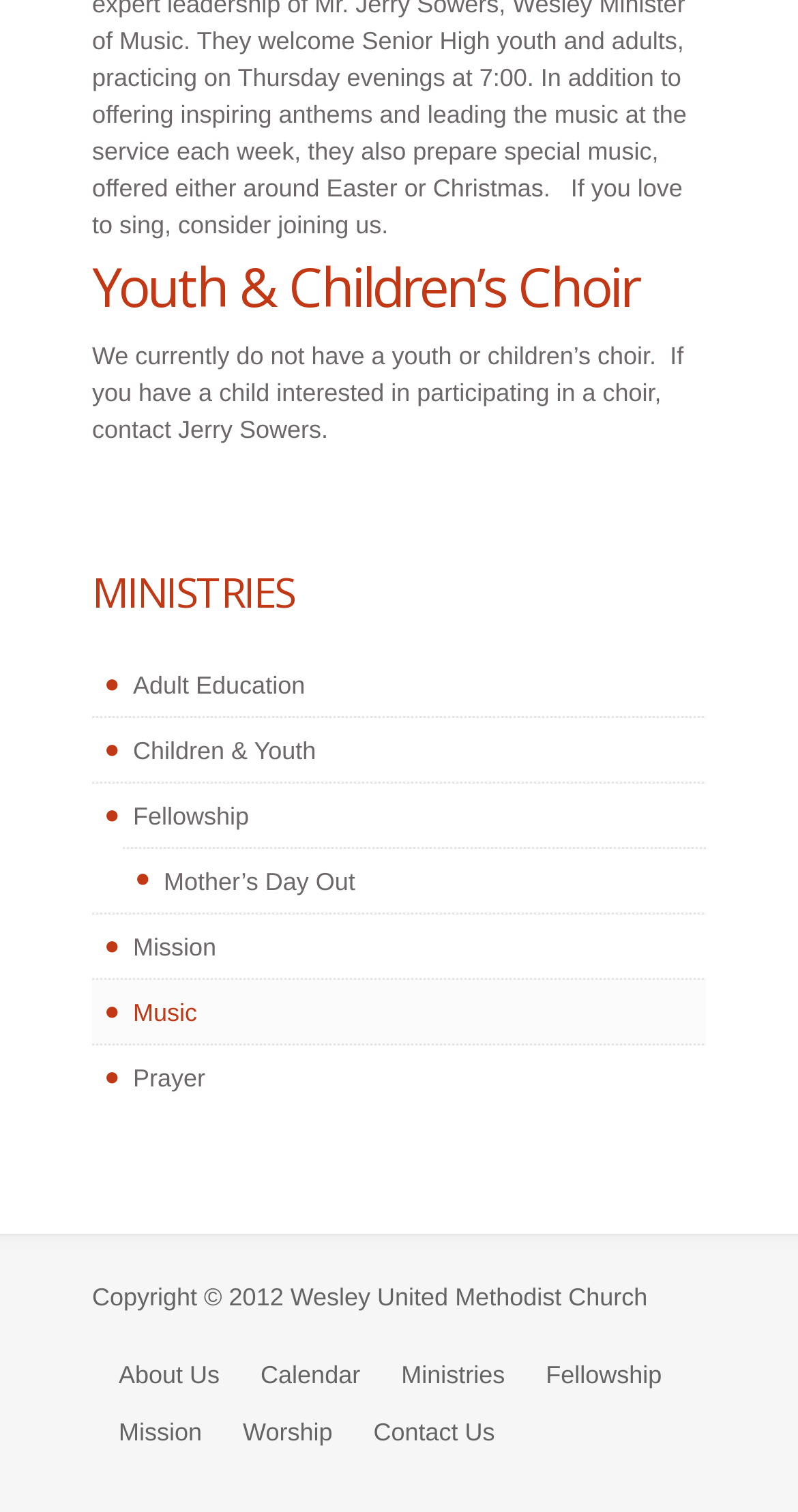Can you find the bounding box coordinates for the element to click on to achieve the instruction: "check the 'Contact Us' page"?

[0.45, 0.93, 0.638, 0.966]